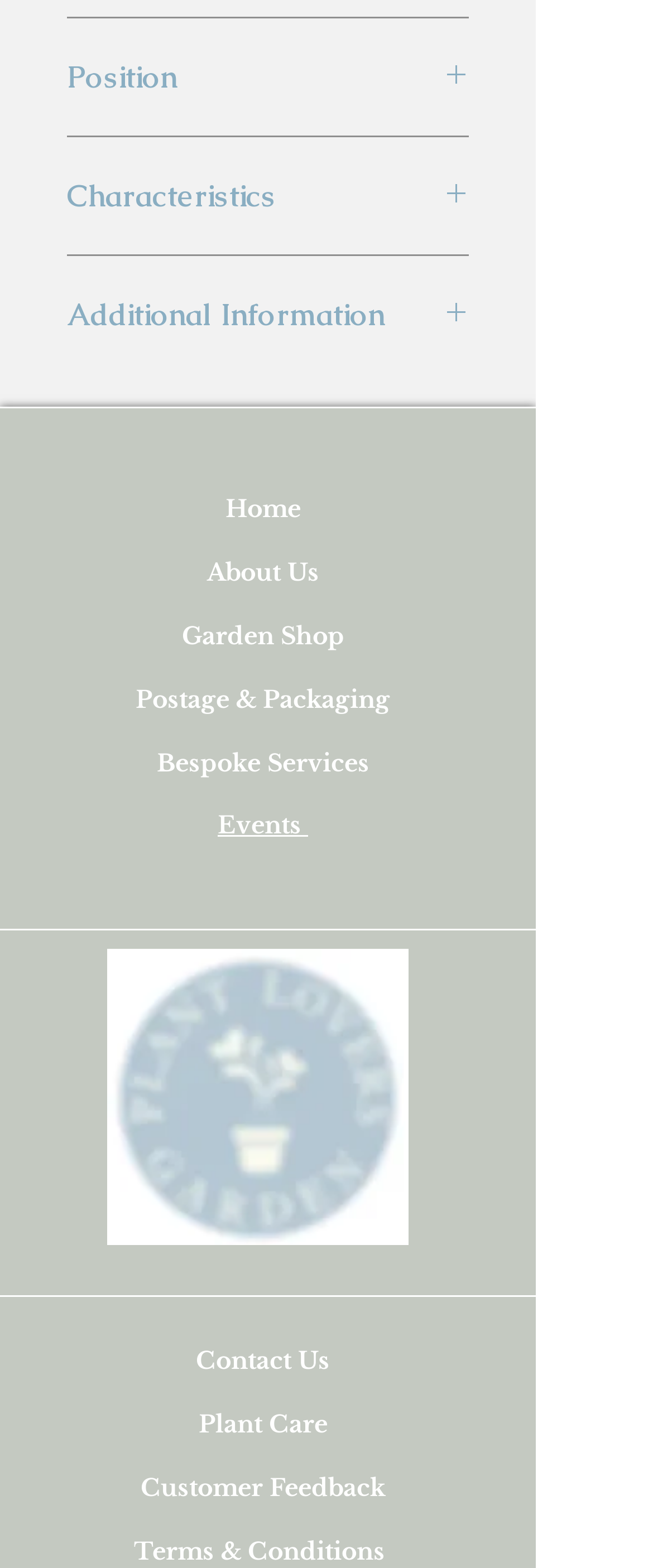Highlight the bounding box coordinates of the element that should be clicked to carry out the following instruction: "Click on Position". The coordinates must be given as four float numbers ranging from 0 to 1, i.e., [left, top, right, bottom].

[0.103, 0.038, 0.718, 0.061]